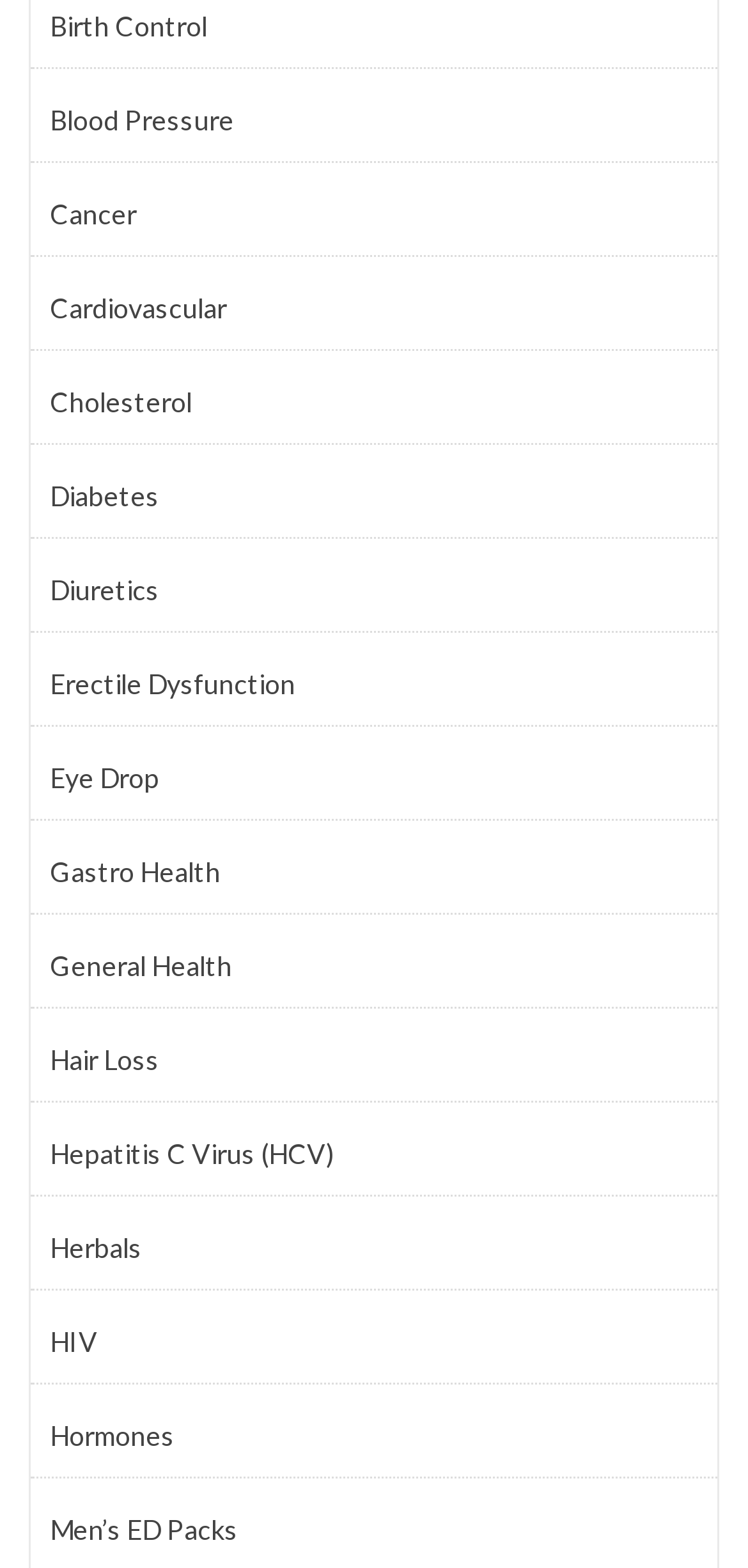What is the health topic located at the bottom of the page? Using the information from the screenshot, answer with a single word or phrase.

Men’s ED Packs